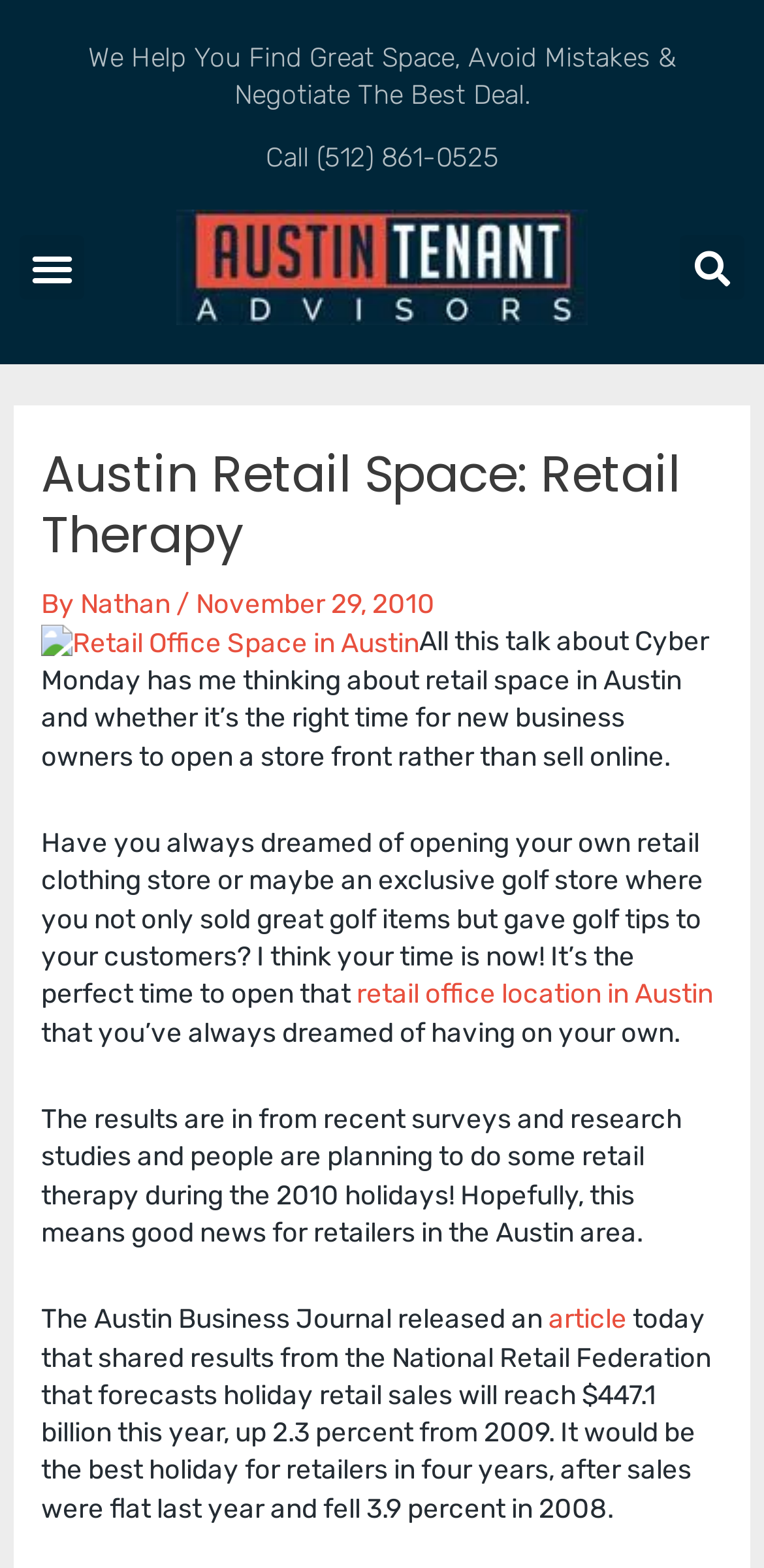Locate the UI element described by Search and provide its bounding box coordinates. Use the format (top-left x, top-left y, bottom-right x, bottom-right y) with all values as floating point numbers between 0 and 1.

[0.89, 0.15, 0.974, 0.191]